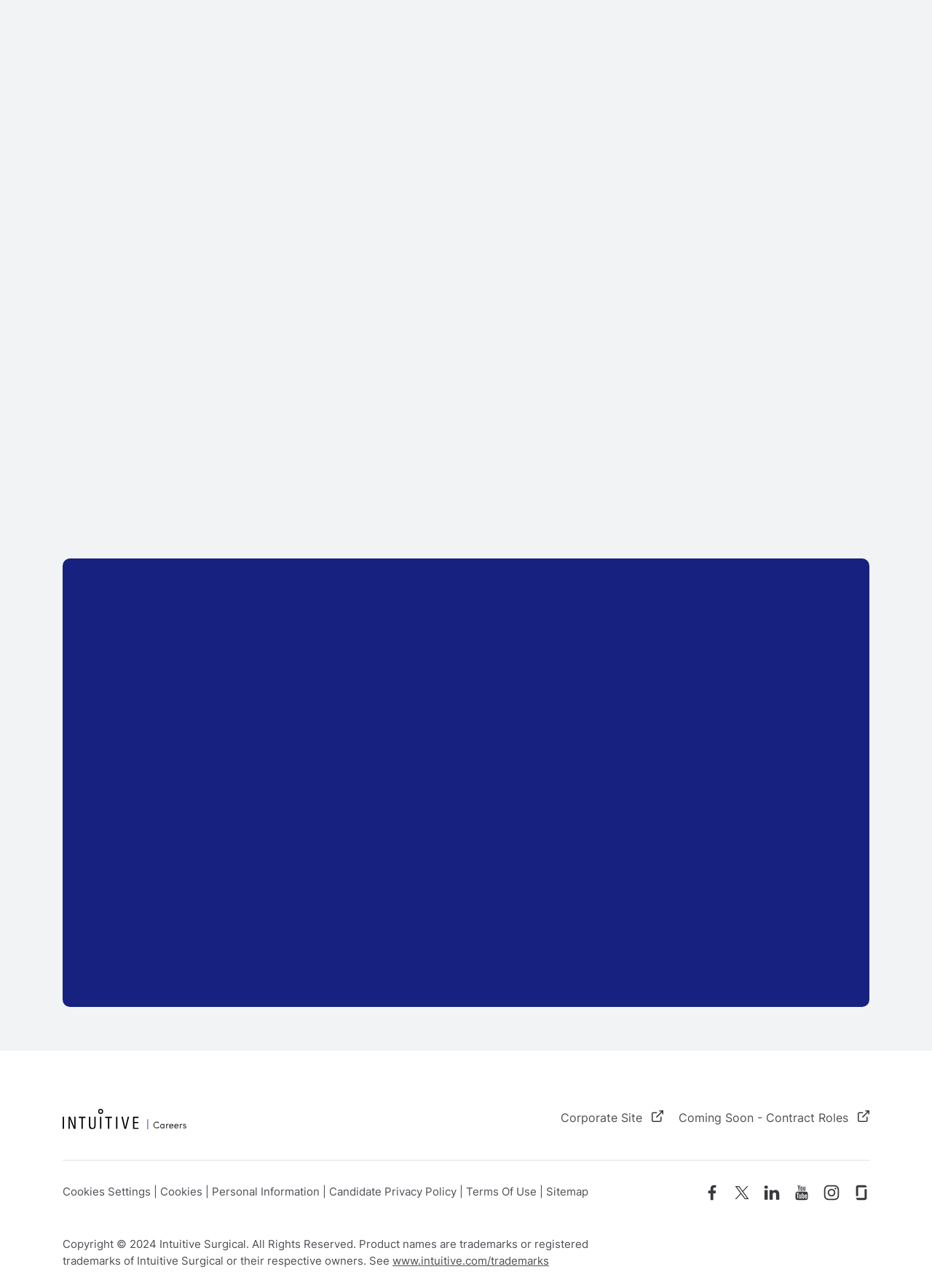Please indicate the bounding box coordinates for the clickable area to complete the following task: "View all posts". The coordinates should be specified as four float numbers between 0 and 1, i.e., [left, top, right, bottom].

[0.808, 0.021, 0.933, 0.052]